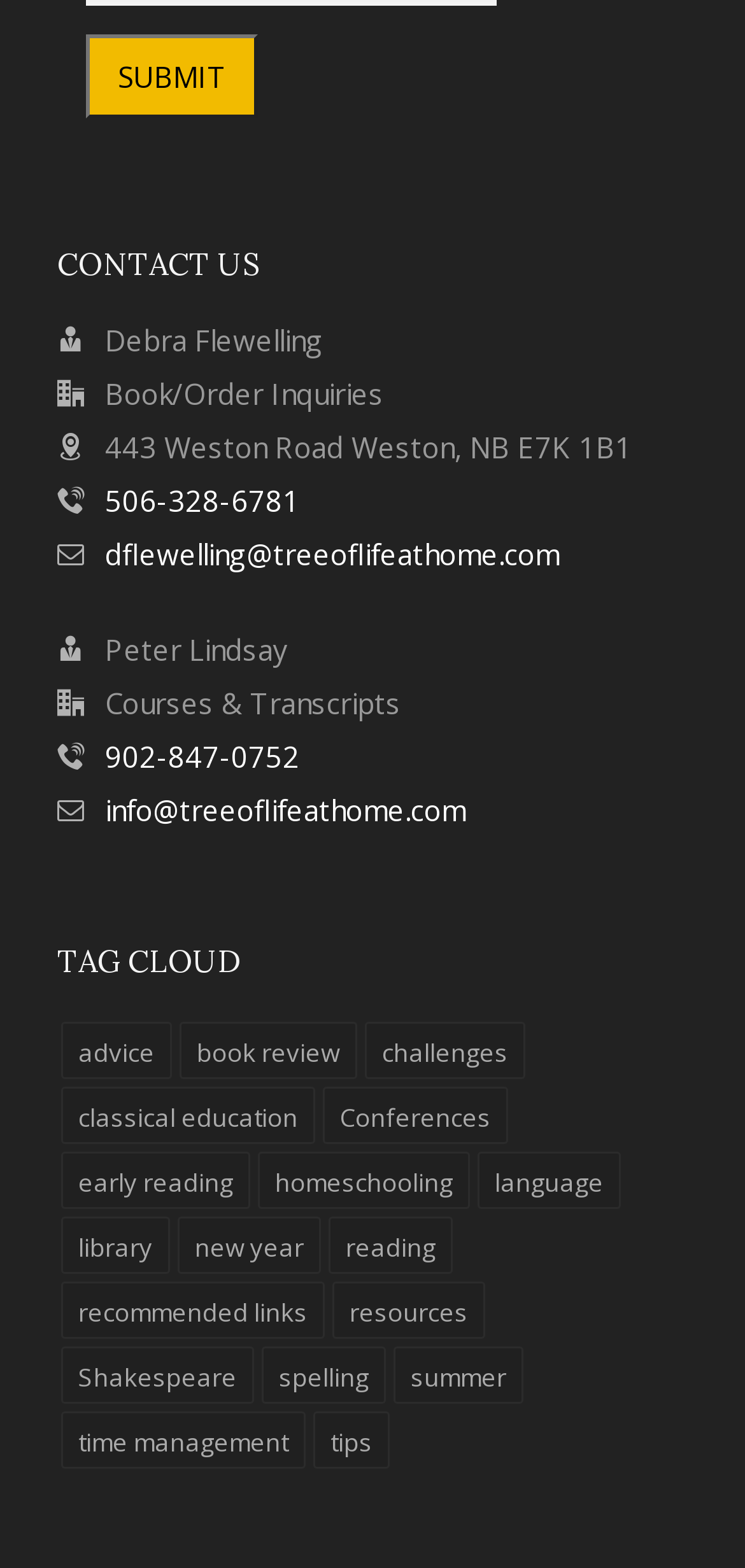Identify the bounding box coordinates of the region that needs to be clicked to carry out this instruction: "Go to October 2023". Provide these coordinates as four float numbers ranging from 0 to 1, i.e., [left, top, right, bottom].

None